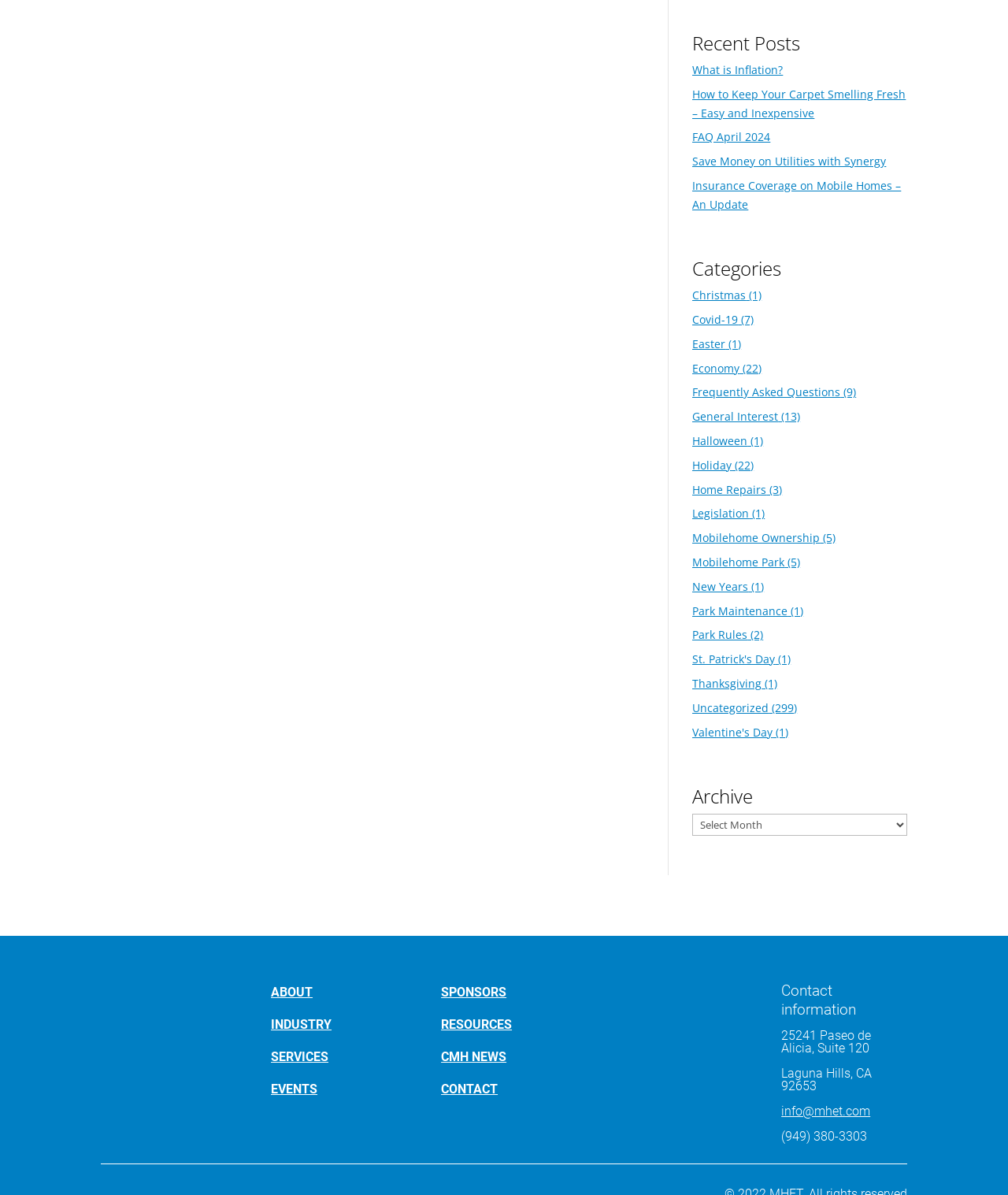Extract the bounding box coordinates for the UI element described by the text: "Halloween". The coordinates should be in the form of [left, top, right, bottom] with values between 0 and 1.

[0.687, 0.363, 0.742, 0.375]